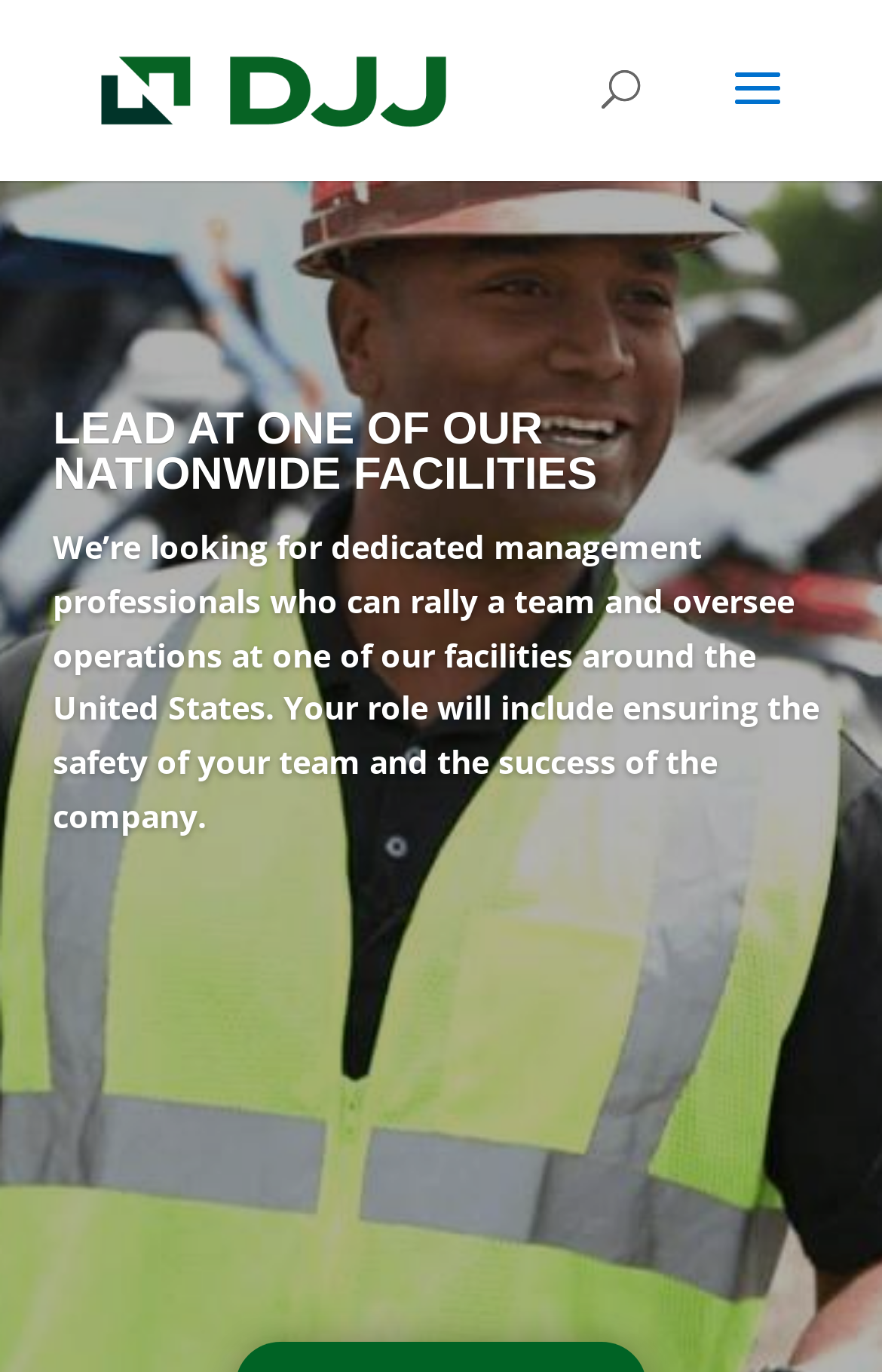Generate the text of the webpage's primary heading.

A GREAT TEAM TO BE A PART OF